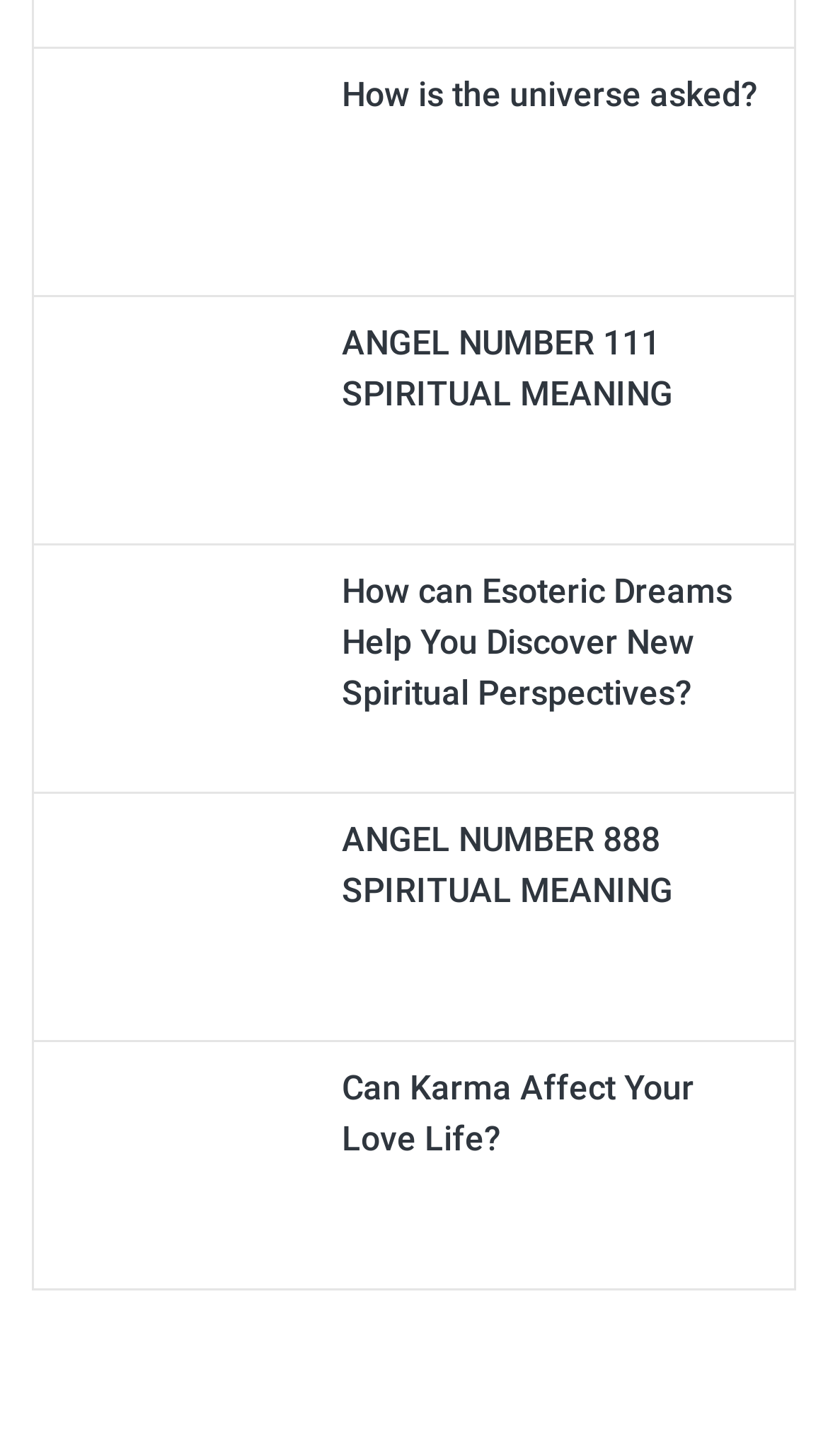Determine the bounding box coordinates of the section I need to click to execute the following instruction: "Click on 'How is the universe asked?'". Provide the coordinates as four float numbers between 0 and 1, i.e., [left, top, right, bottom].

[0.067, 0.101, 0.374, 0.131]